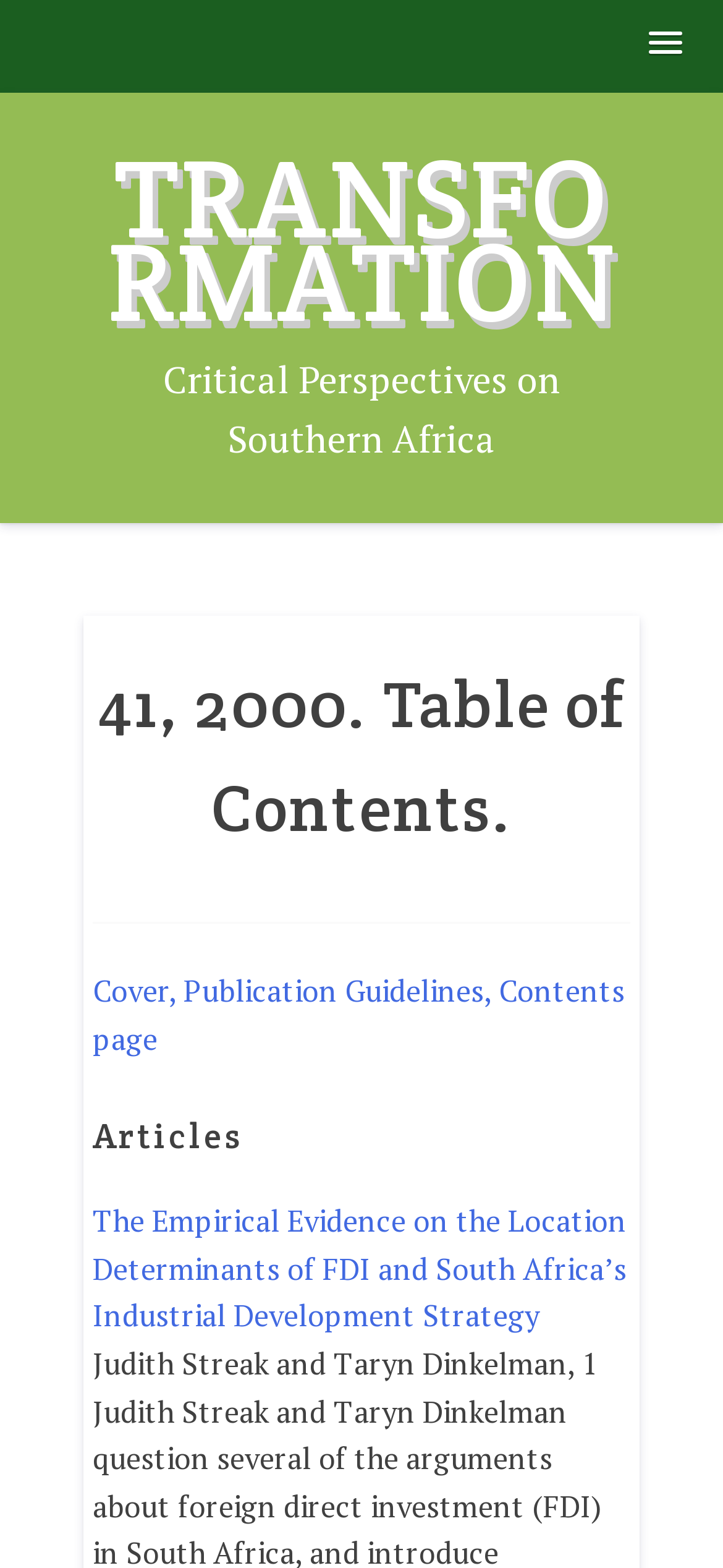What is the first article about?
Please provide an in-depth and detailed response to the question.

I found the link element 'The Empirical Evidence on the Location Determinants of FDI and South Africa’s Industrial Development Strategy' which is a child of the HeaderAsNonLandmark element and has a bounding box coordinate of [0.128, 0.766, 0.867, 0.852]. This suggests that it is an article title, and it is the first one listed under the 'Articles' heading.